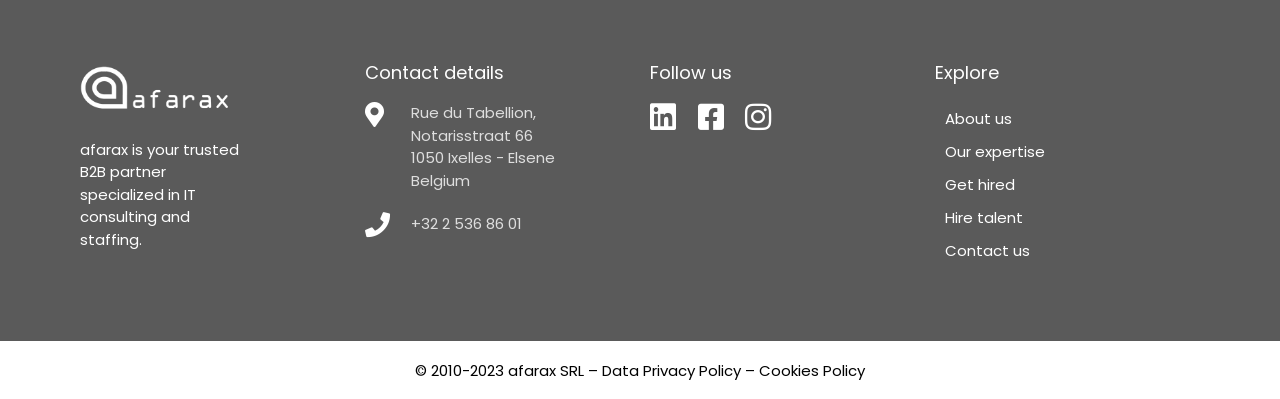Show me the bounding box coordinates of the clickable region to achieve the task as per the instruction: "Read the data privacy policy".

[0.47, 0.902, 0.579, 0.955]